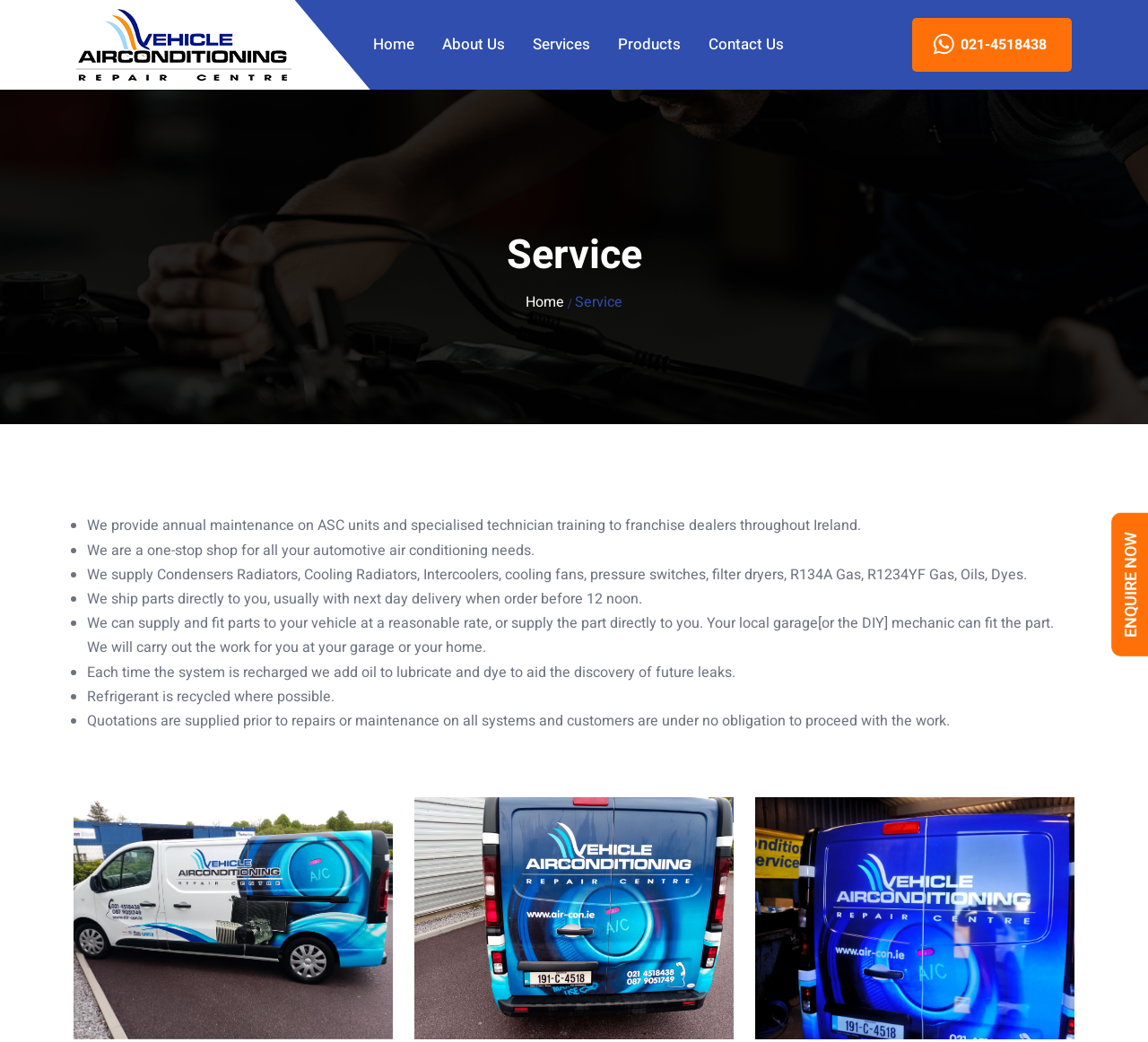Specify the bounding box coordinates of the element's area that should be clicked to execute the given instruction: "Click the 'About Us' link". The coordinates should be four float numbers between 0 and 1, i.e., [left, top, right, bottom].

[0.385, 0.032, 0.44, 0.053]